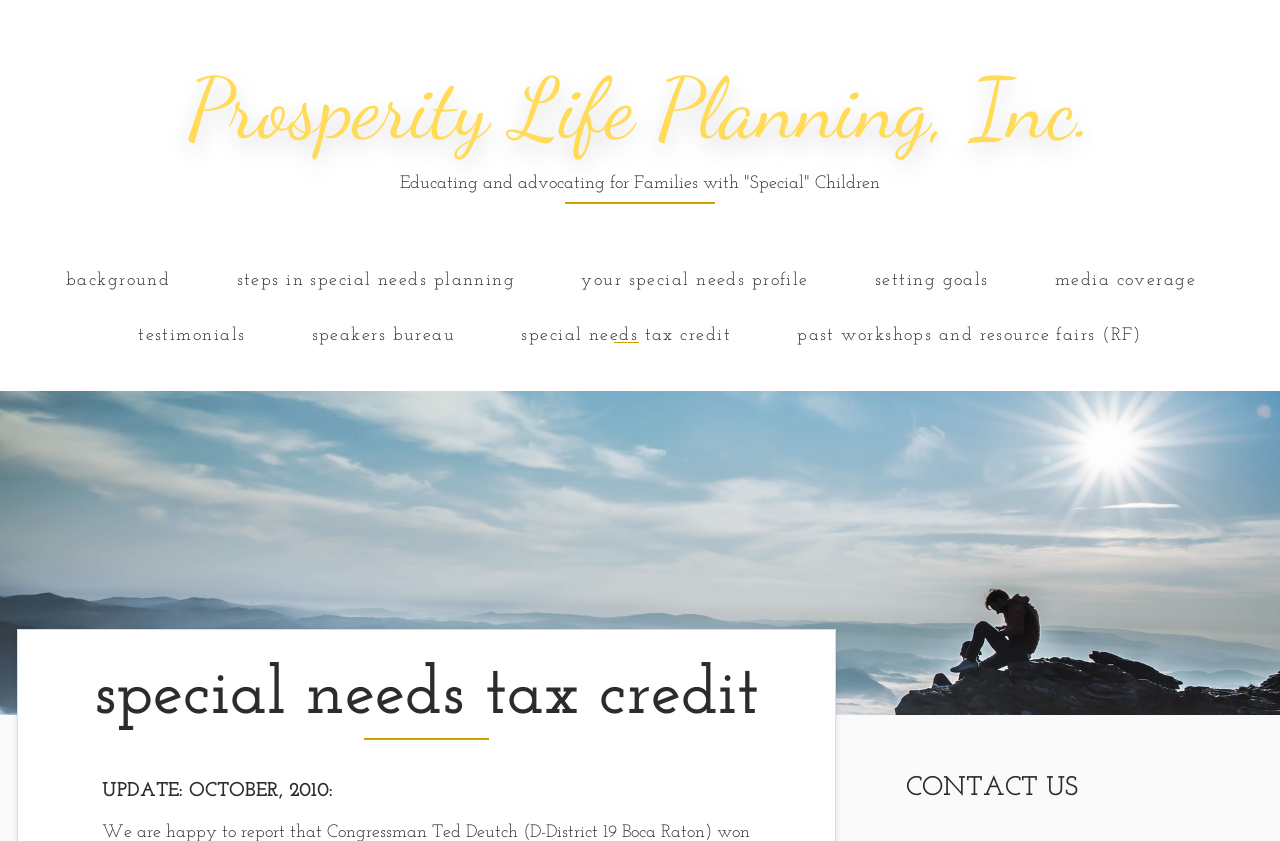Indicate the bounding box coordinates of the element that needs to be clicked to satisfy the following instruction: "visit the homepage of Prosperity Life Planning, Inc.". The coordinates should be four float numbers between 0 and 1, i.e., [left, top, right, bottom].

[0.0, 0.069, 1.0, 0.243]